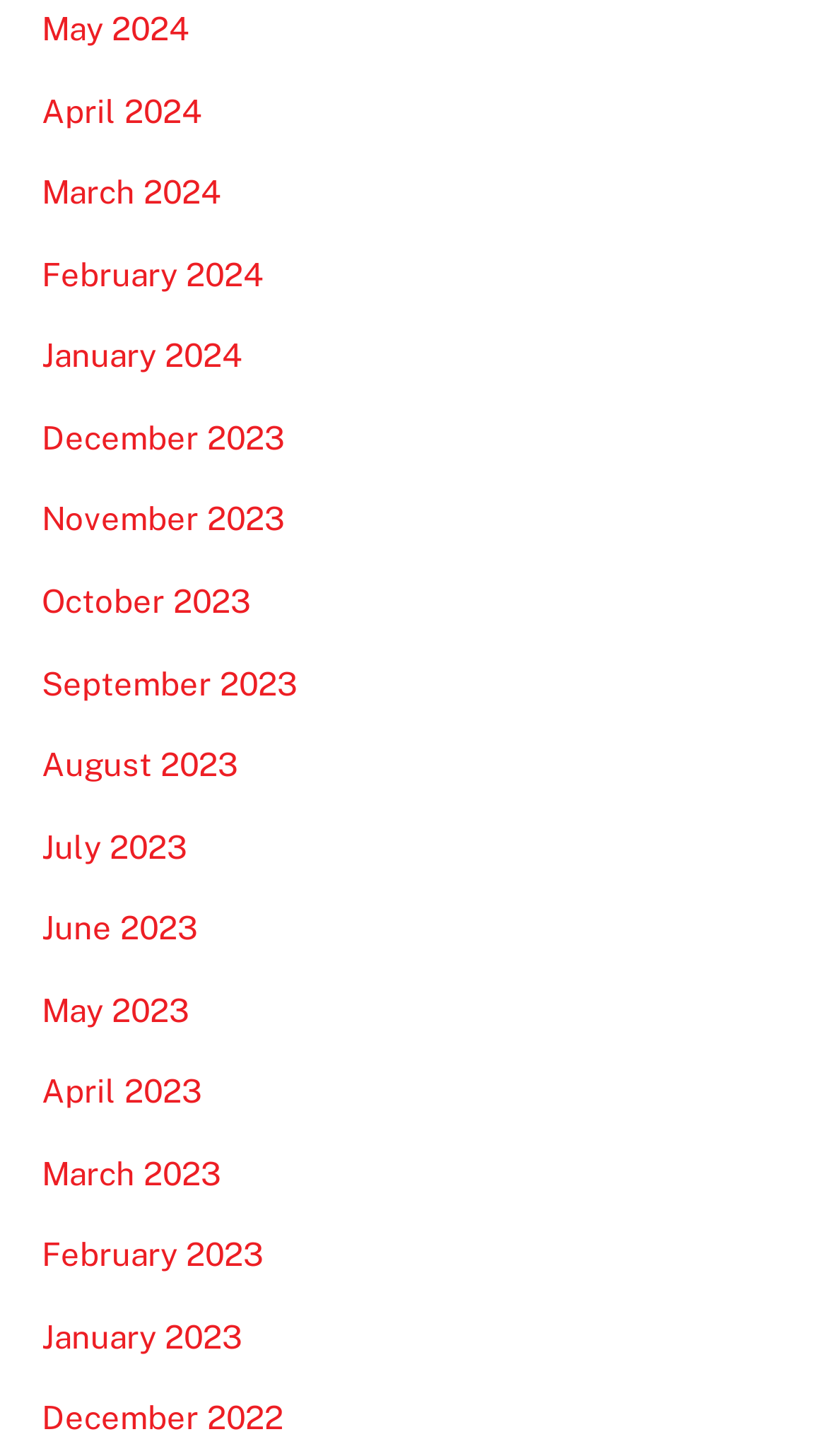Please determine the bounding box coordinates of the element's region to click in order to carry out the following instruction: "Add product to cart". The coordinates should be four float numbers between 0 and 1, i.e., [left, top, right, bottom].

None